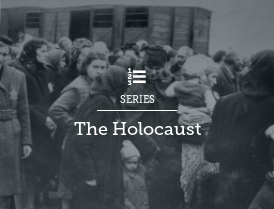What is the historical period depicted in the image?
Using the image, give a concise answer in the form of a single word or short phrase.

The Holocaust